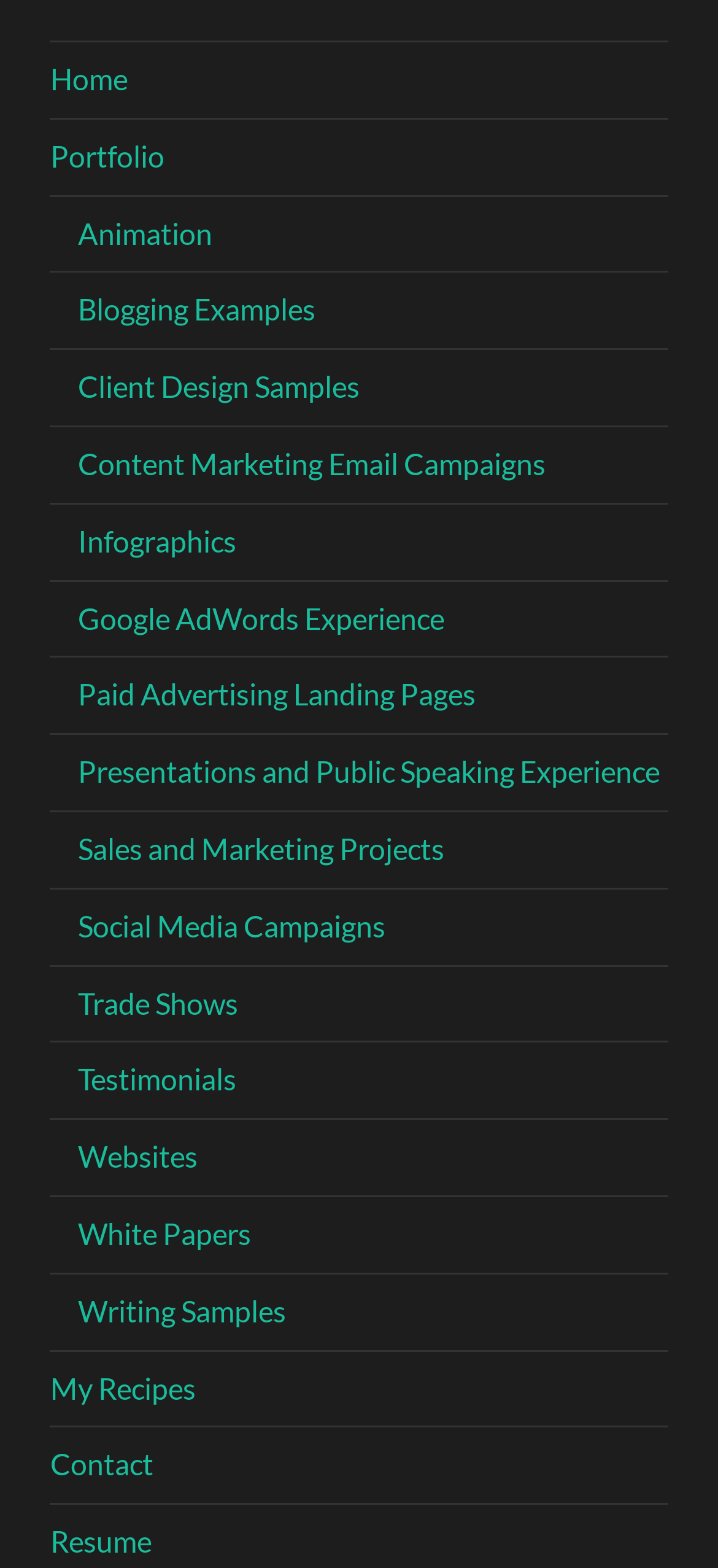Respond to the question below with a single word or phrase: What is the last link on the webpage?

Resume